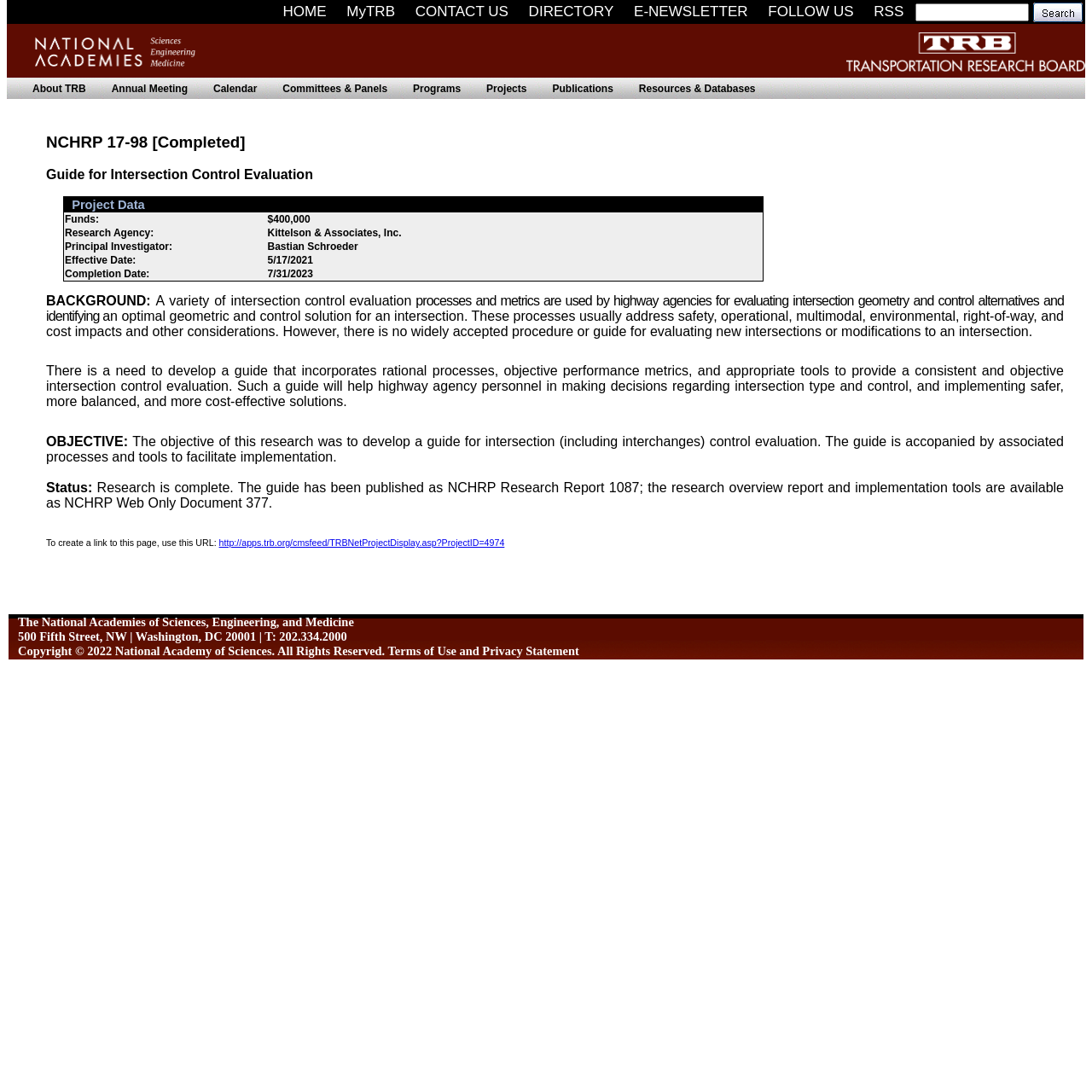Provide a short answer using a single word or phrase for the following question: 
What is the name of the research agency?

Kittelson & Associates, Inc.